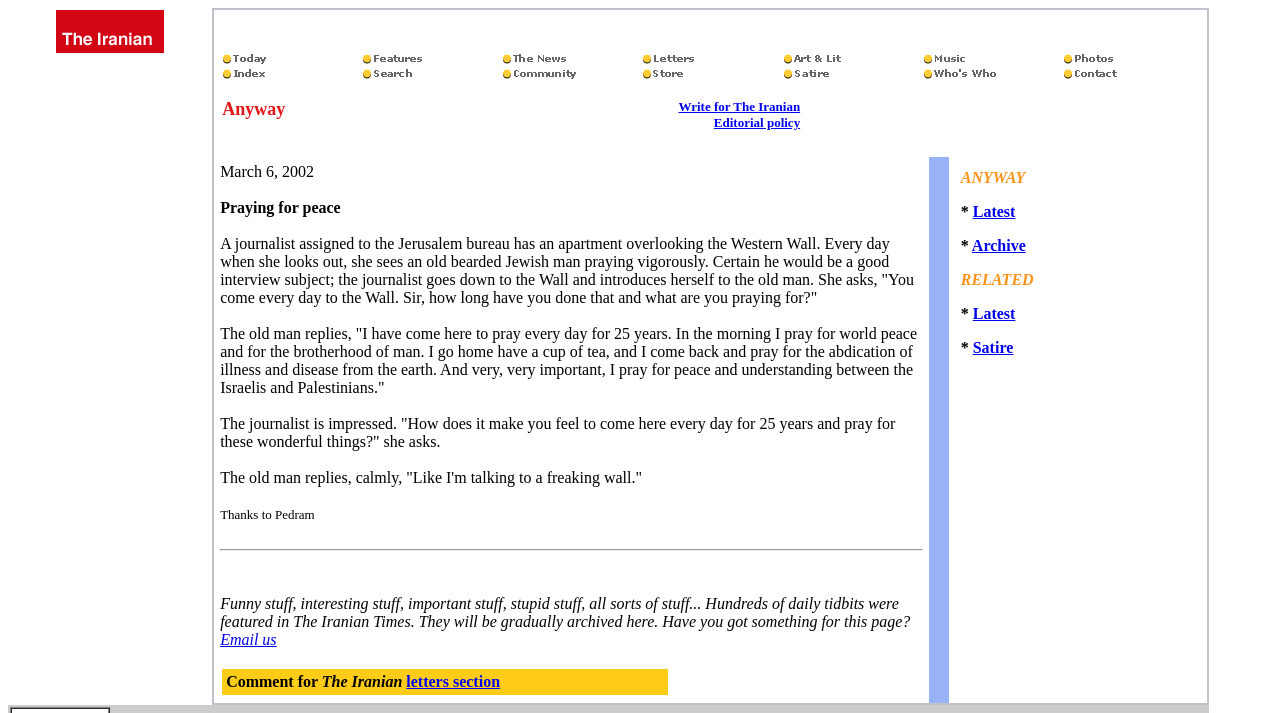Consider the image and give a detailed and elaborate answer to the question: 
What is the topic of the article?

The topic of the article can be inferred from the content of the article, which is about a journalist's encounter with an old bearded Jewish man praying at the Western Wall.